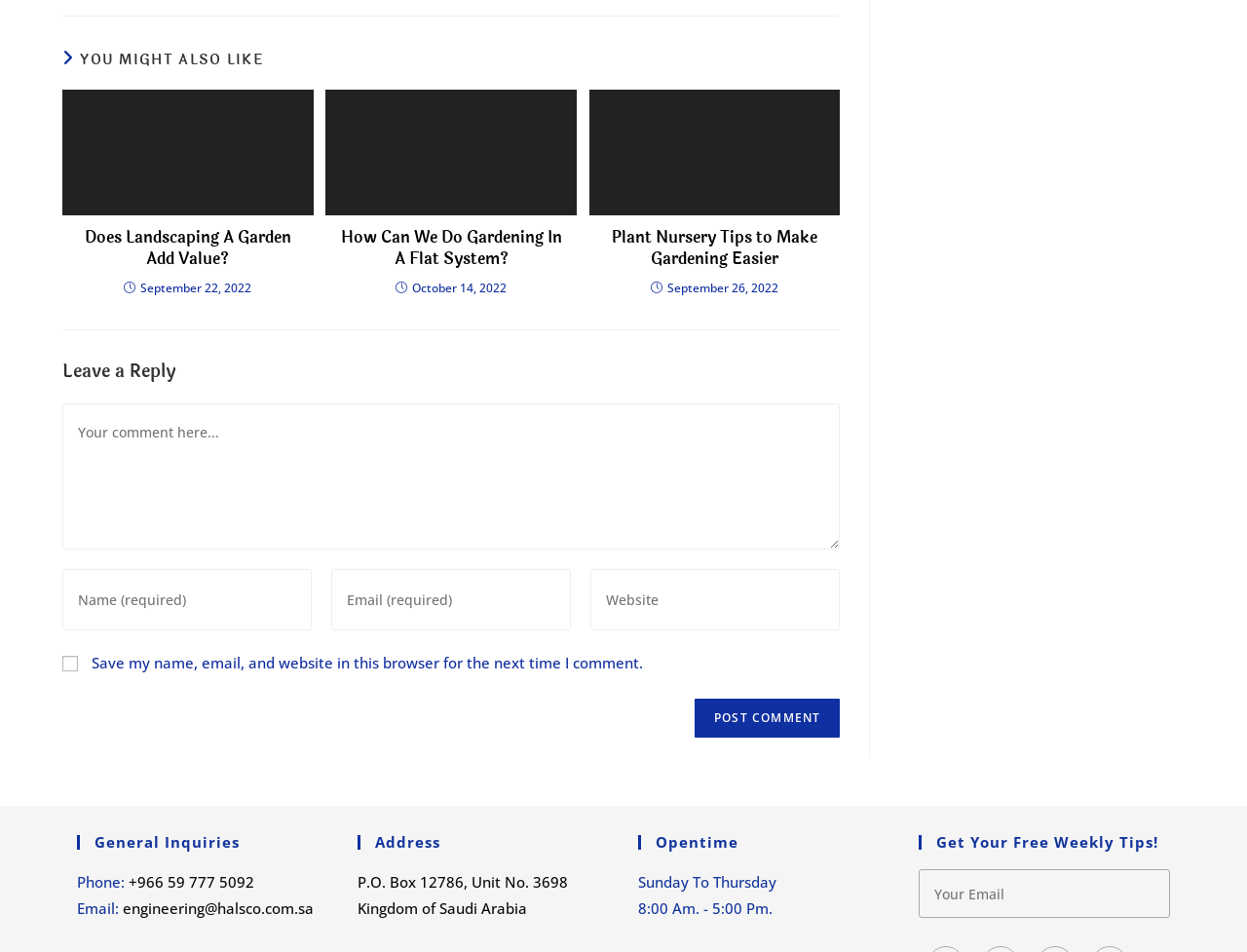Locate the bounding box coordinates of the element's region that should be clicked to carry out the following instruction: "Call the phone number". The coordinates need to be four float numbers between 0 and 1, i.e., [left, top, right, bottom].

[0.103, 0.916, 0.204, 0.937]